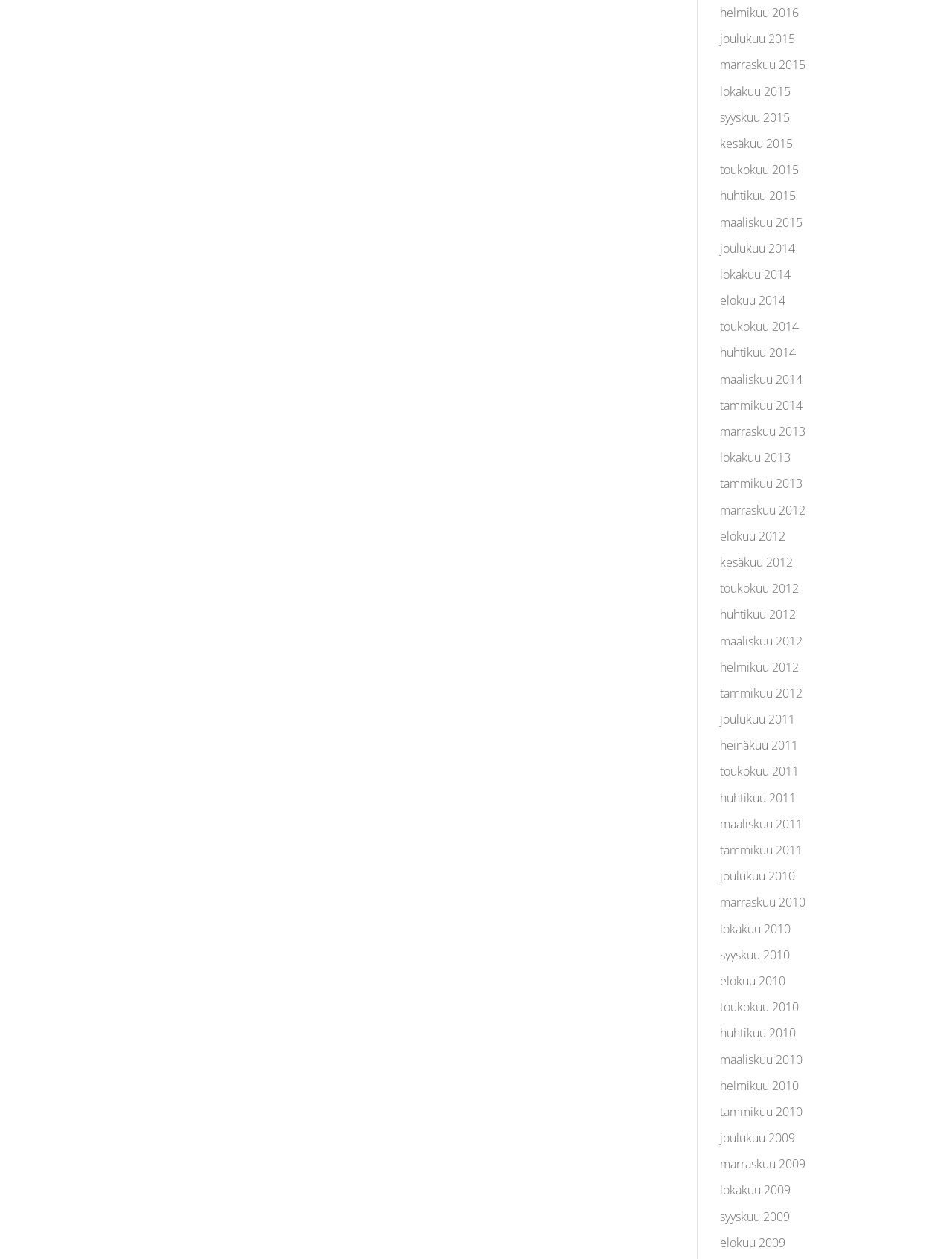Respond to the question below with a single word or phrase:
What is the earliest month listed on this webpage?

tammikuu 2009